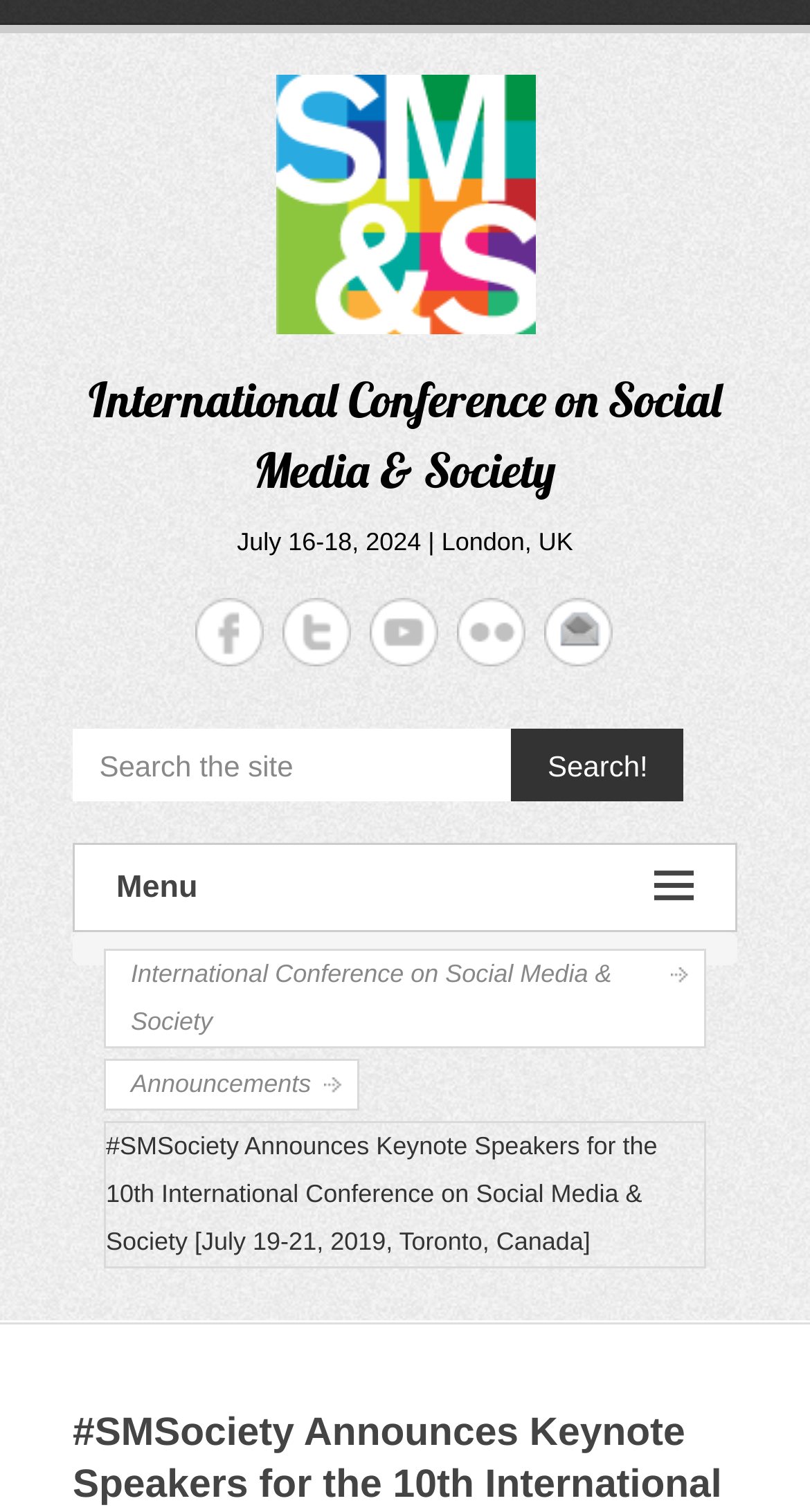Locate the bounding box coordinates of the region to be clicked to comply with the following instruction: "View announcements". The coordinates must be four float numbers between 0 and 1, in the form [left, top, right, bottom].

[0.131, 0.702, 0.44, 0.734]